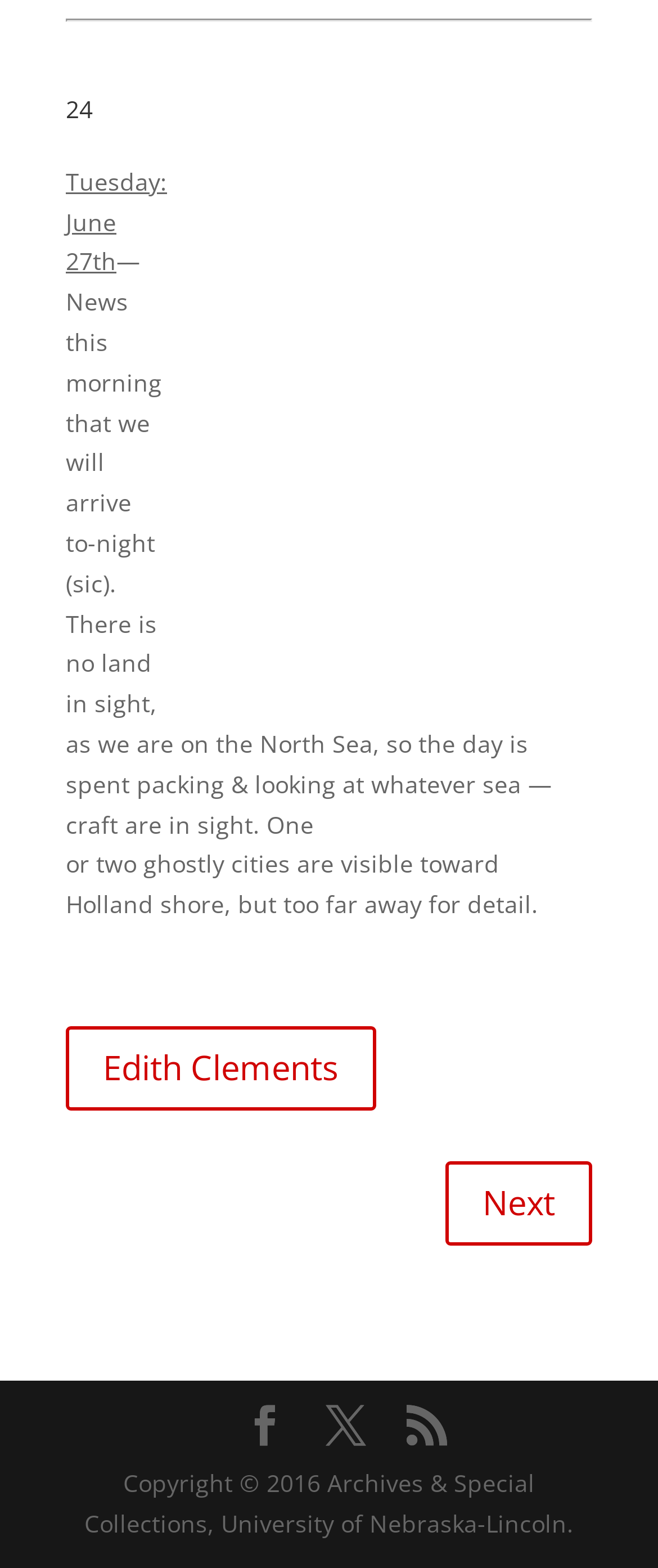Could you please study the image and provide a detailed answer to the question:
What is the copyright year mentioned at the bottom?

I found the copyright year '2016' in the StaticText element with bounding box coordinates [0.128, 0.935, 0.872, 0.981].